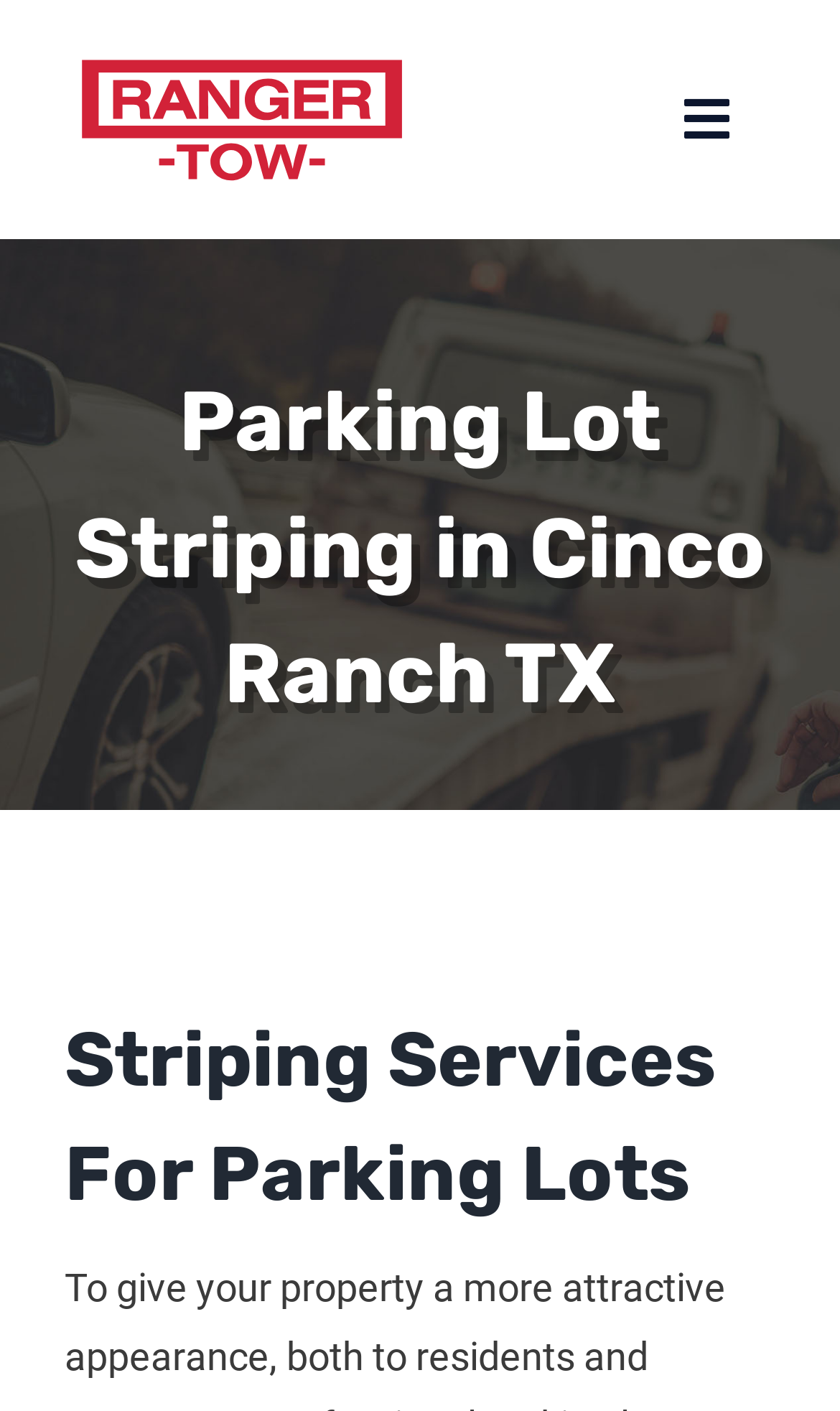Refer to the screenshot and give an in-depth answer to this question: What is the purpose of the toggle navigation button?

The toggle navigation button is located at the top right corner of the webpage, and its purpose is to expand or collapse the menu, as indicated by the icon ' '.